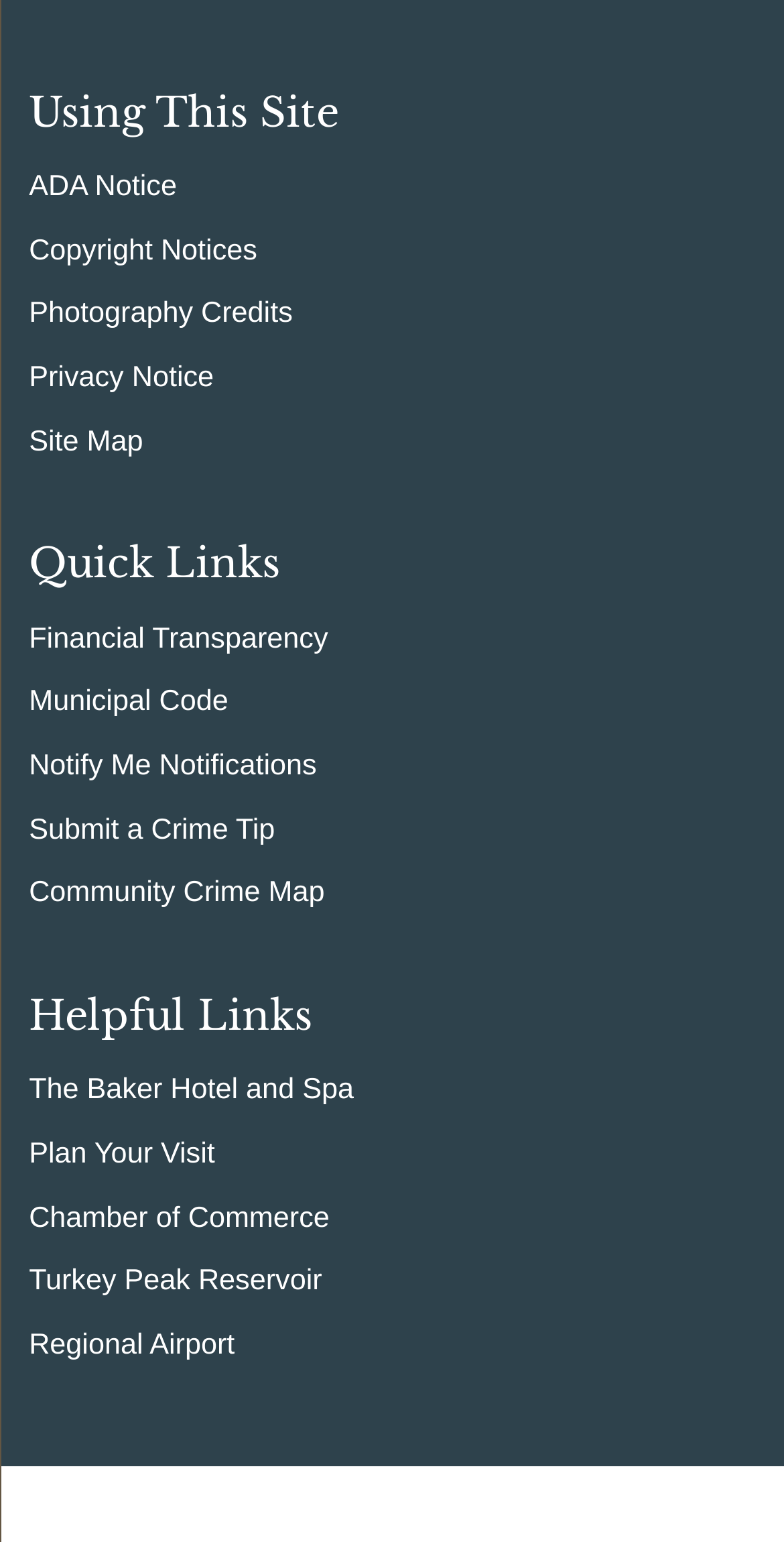Use a single word or phrase to answer the following:
What is the second link in the 'Using This Site' section?

ADA Notice